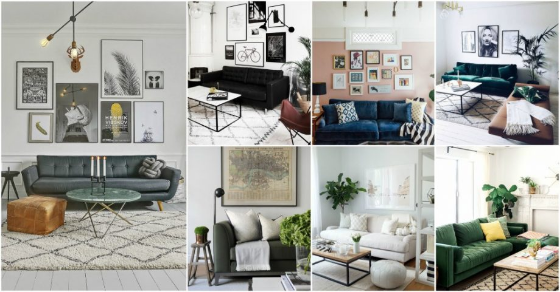Illustrate the scene in the image with a detailed description.

This image showcases a collection of stylish living room arrangements, each featuring different sofas and decorative elements that enhance the overall aesthetic. The upper row displays two contemporary settings: on the left, a spacious room with a dark-colored sofa and a gallery wall of framed artwork, while the center showcases a chic black couch paired with minimalist decor. The right section features a comfortable green sofa surrounded by greenery, providing a fresh and inviting atmosphere.

In the lower row, the left side features a sleek, teal sofa accompanied by an elegant coffee table and layered rugs, creating a cozy yet modern vibe. The center showcases a classic setting with a neutral-toned sofa and a large, framed piece of artwork that serves as a focal point. Finally, on the right, an inviting arrangement with a plush green couch and abundant houseplants emphasizes a natural and relaxed feel, perfect for unwinding. This image effectively illustrates diverse designs and decor ideas for small living rooms, inspiring viewers to bring charm and personality into their own spaces.